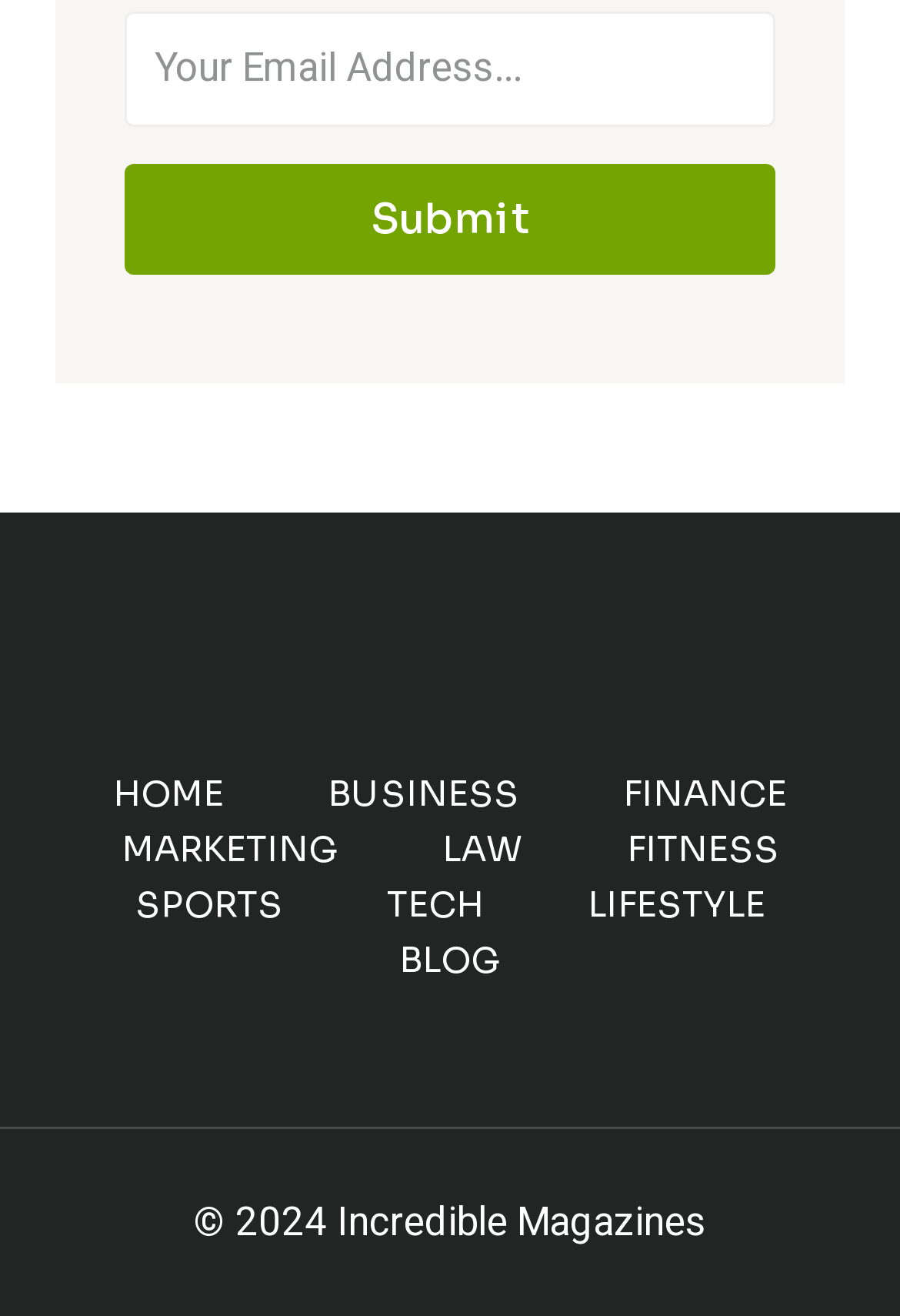Find the bounding box coordinates for the area that must be clicked to perform this action: "Click on the link 'Posts published on November 12, 2013'".

None